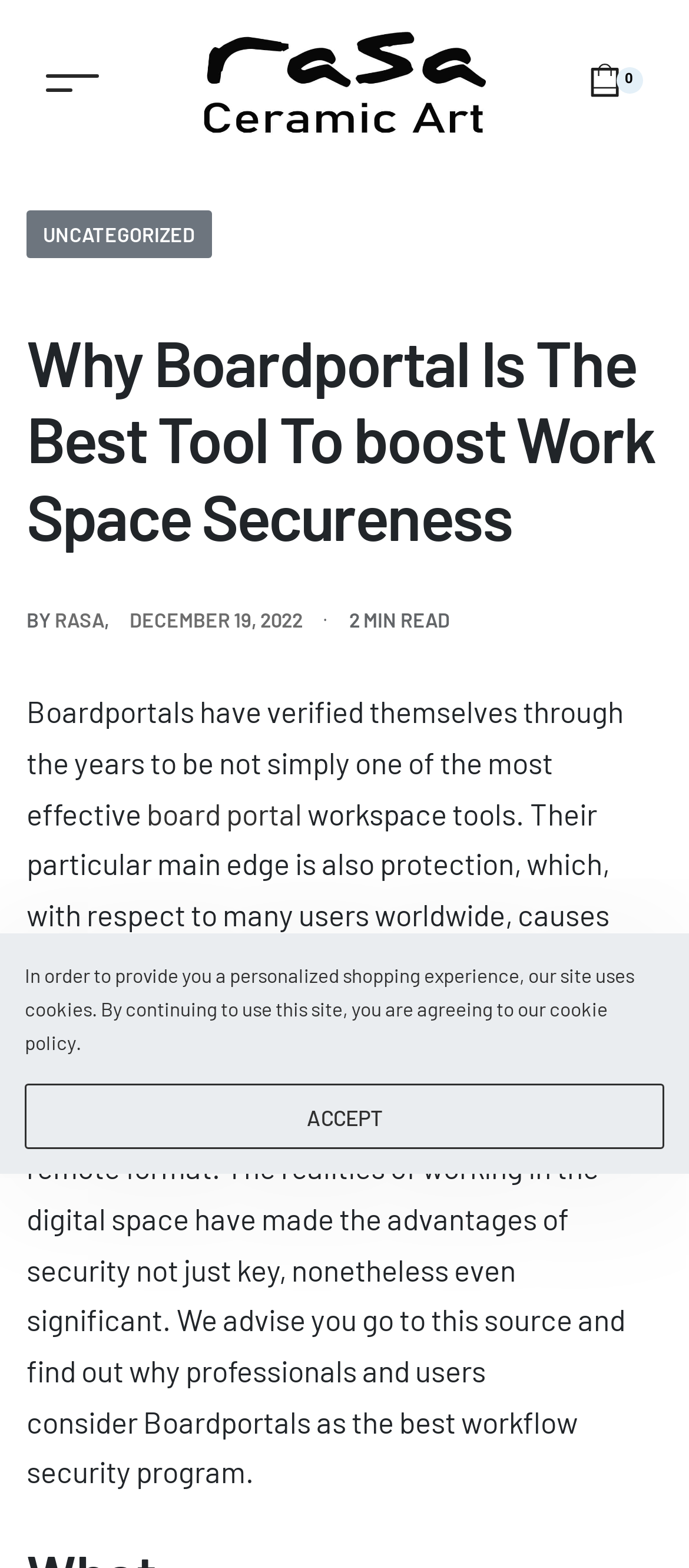What is the category of the article?
Refer to the image and answer the question using a single word or phrase.

UNCATEGORIZED